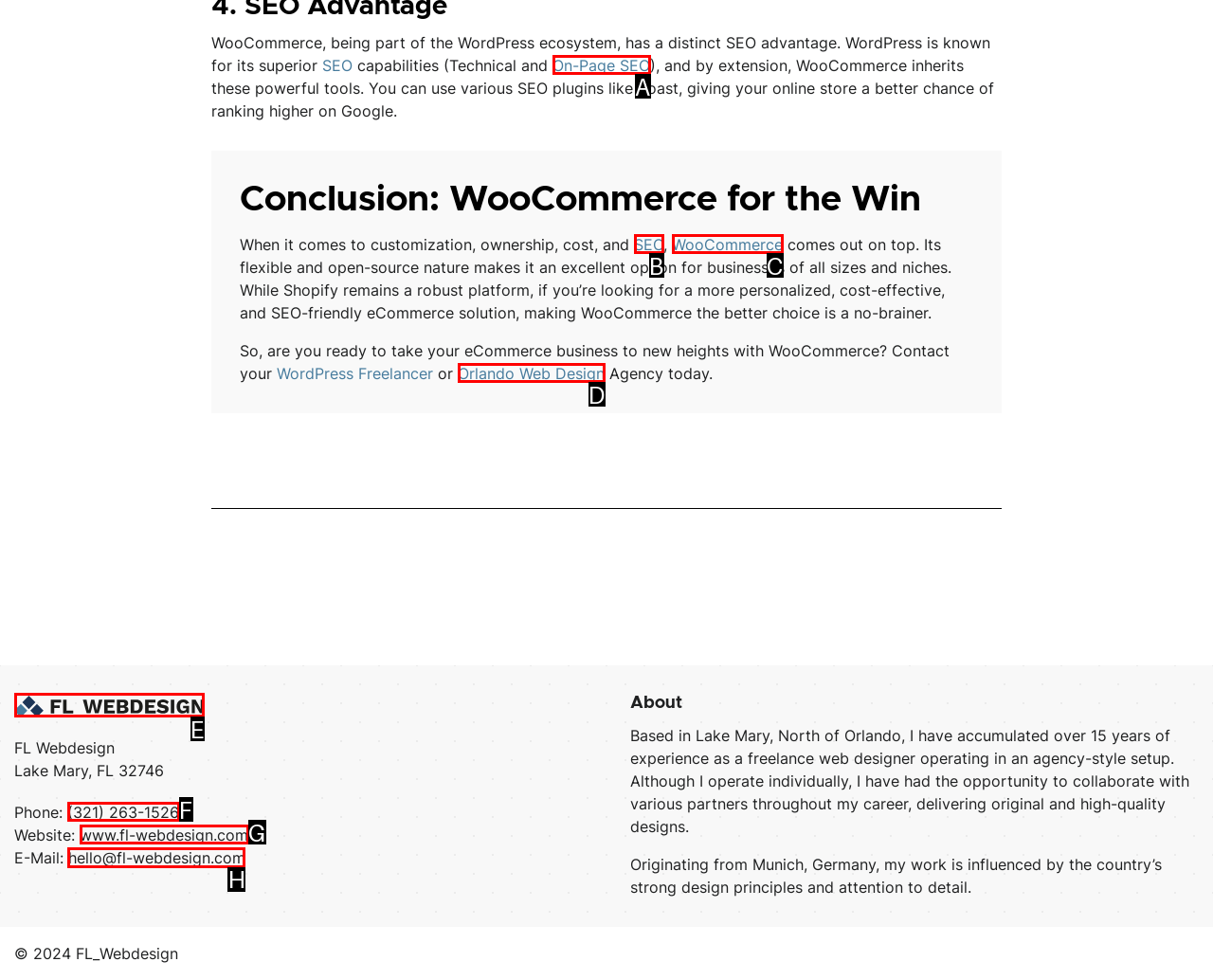Select the letter associated with the UI element you need to click to perform the following action: Email hello@fl-webdesign.com
Reply with the correct letter from the options provided.

H